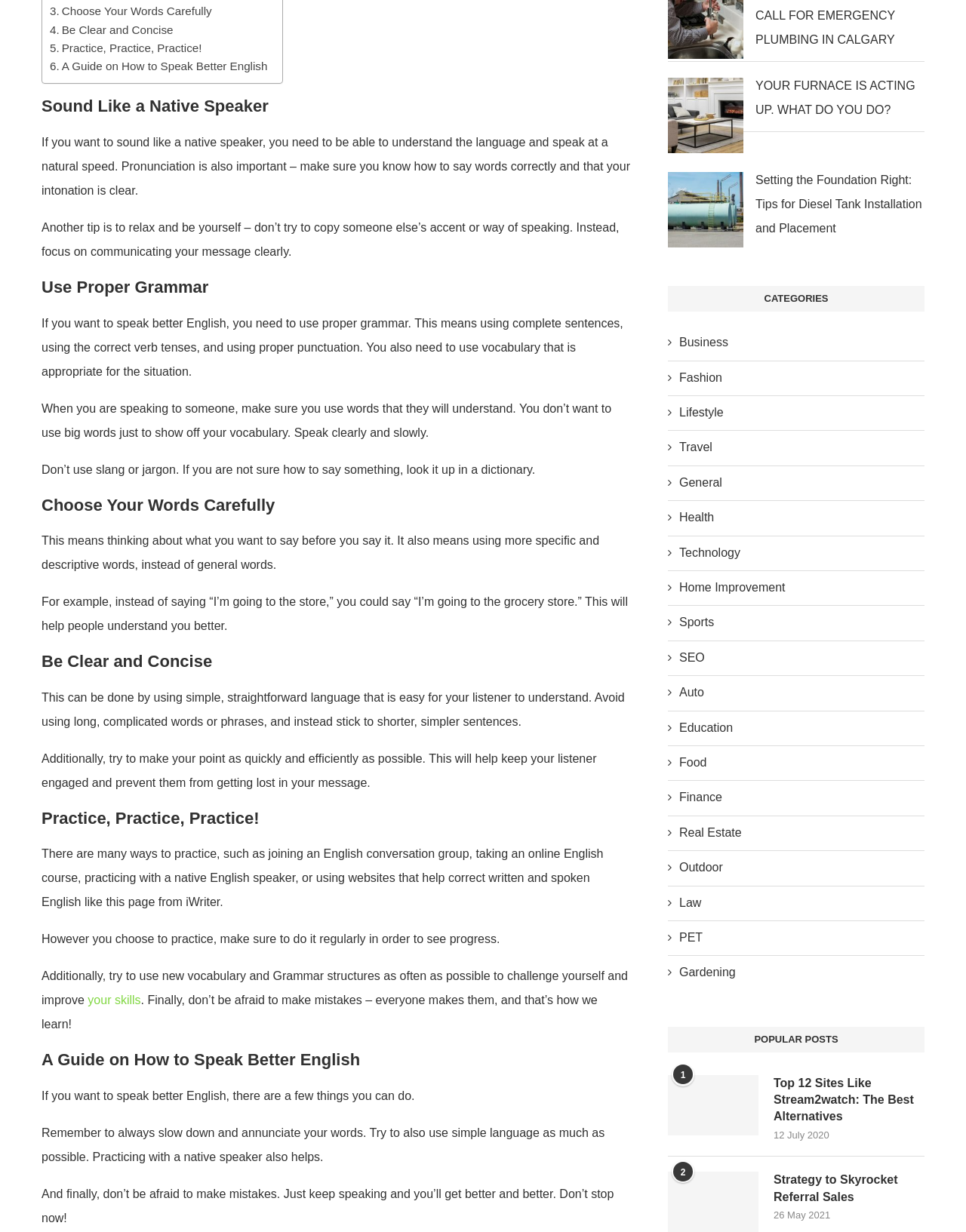Please identify the bounding box coordinates of the region to click in order to complete the task: "View the article 'Strategy to Skyrocket Referral Sales'". The coordinates must be four float numbers between 0 and 1, specified as [left, top, right, bottom].

[0.801, 0.951, 0.957, 0.979]